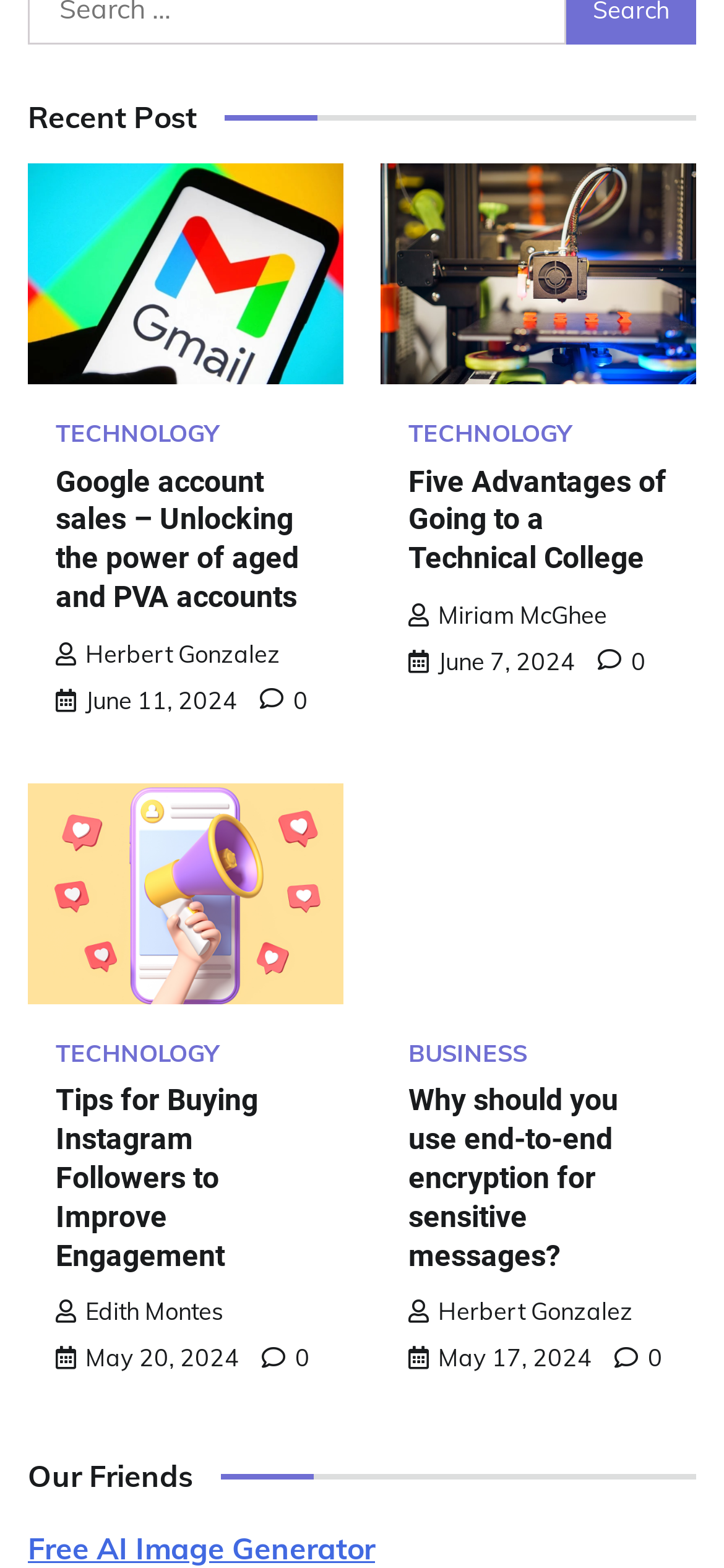Who is the author of the second post?
Look at the image and respond with a one-word or short phrase answer.

Miriam McGhee